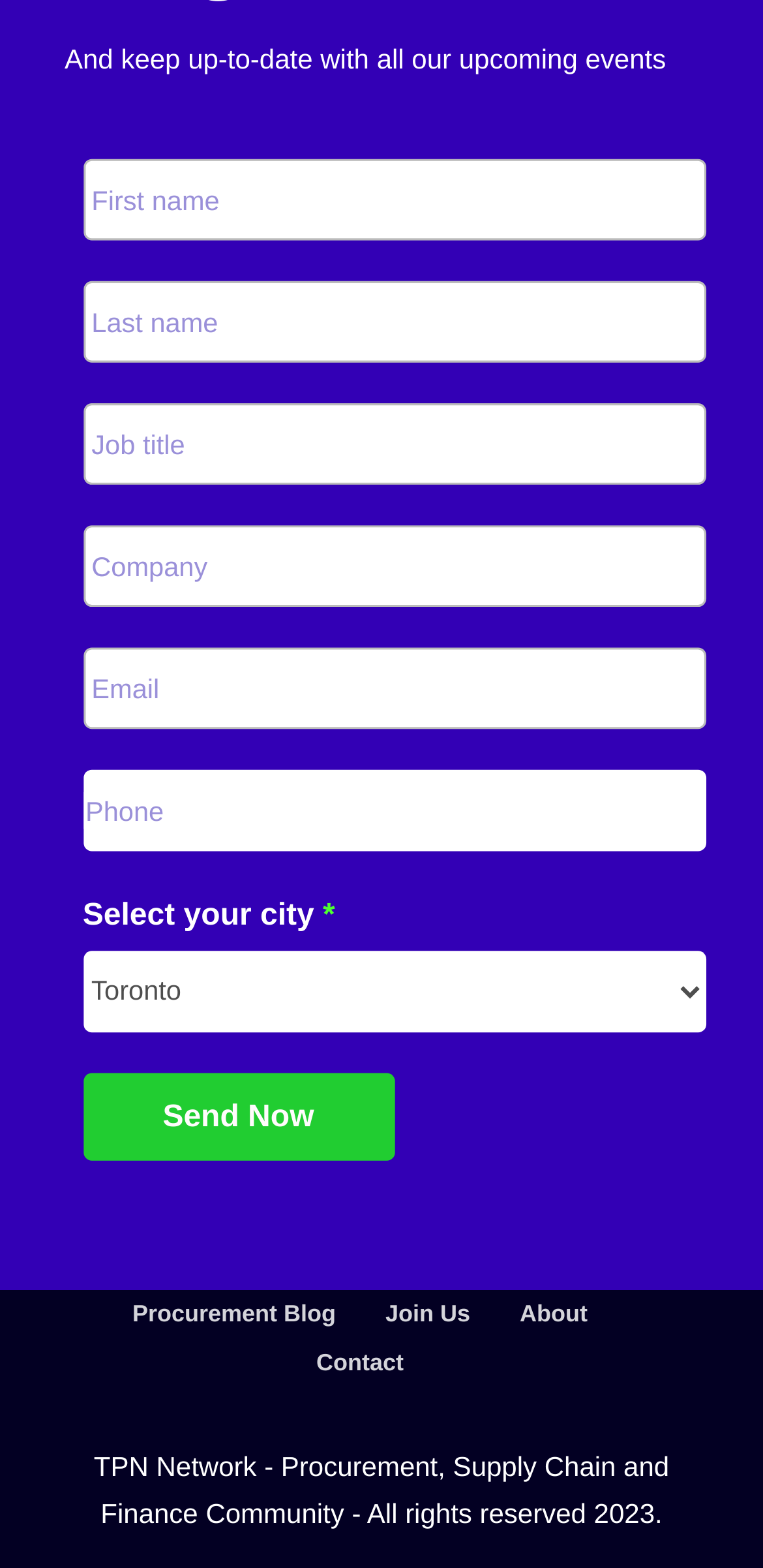How many links are there in the footer?
Refer to the image and give a detailed answer to the query.

The footer contains links to 'Procurement Blog', 'Join Us', 'About', and 'Contact', which totals 4 links.